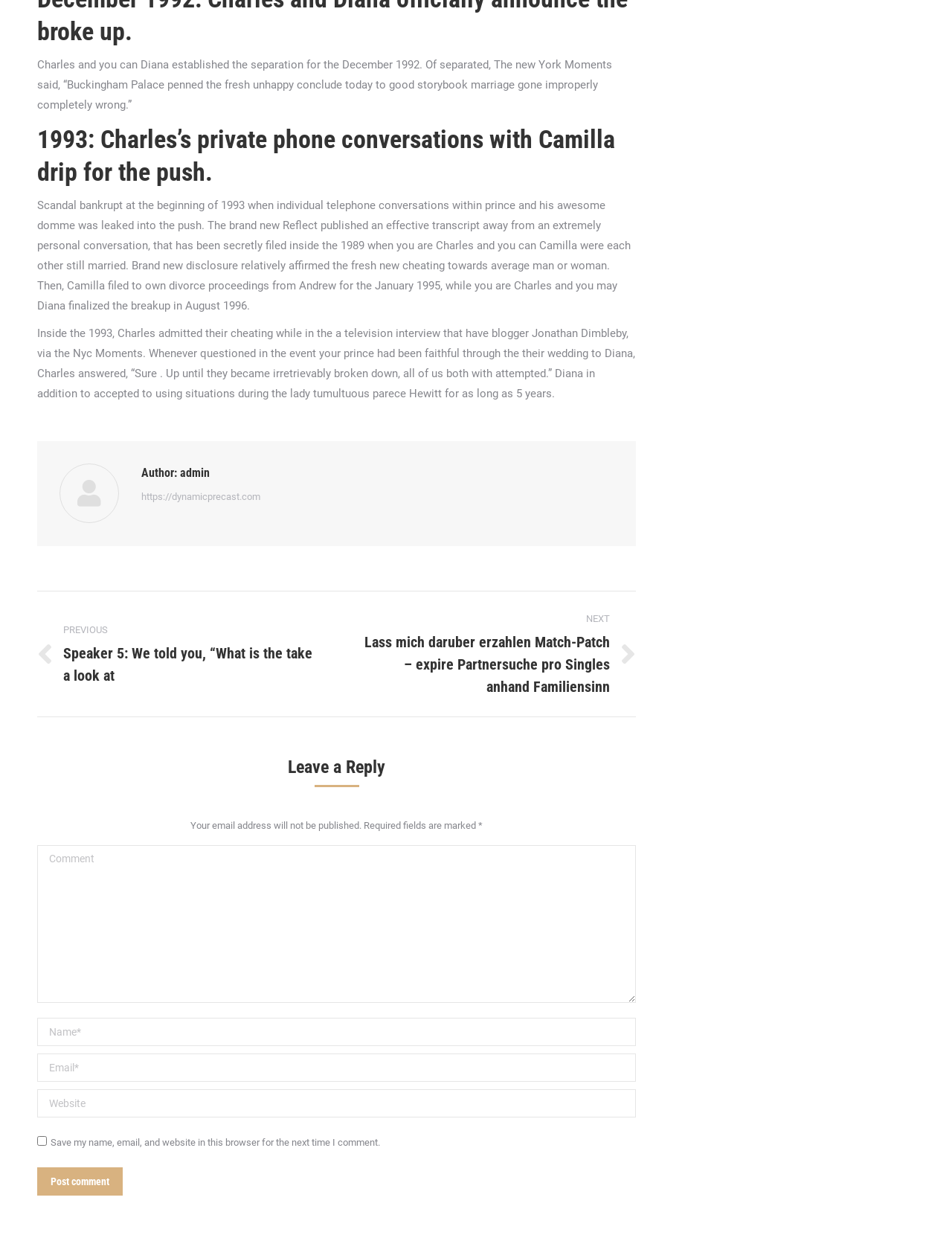What is the topic of the article?
Please provide a comprehensive answer based on the information in the image.

Based on the content of the webpage, it appears to be an article discussing the marriage and separation of Charles and Diana, including the scandal surrounding Charles' private phone conversations with Camilla.